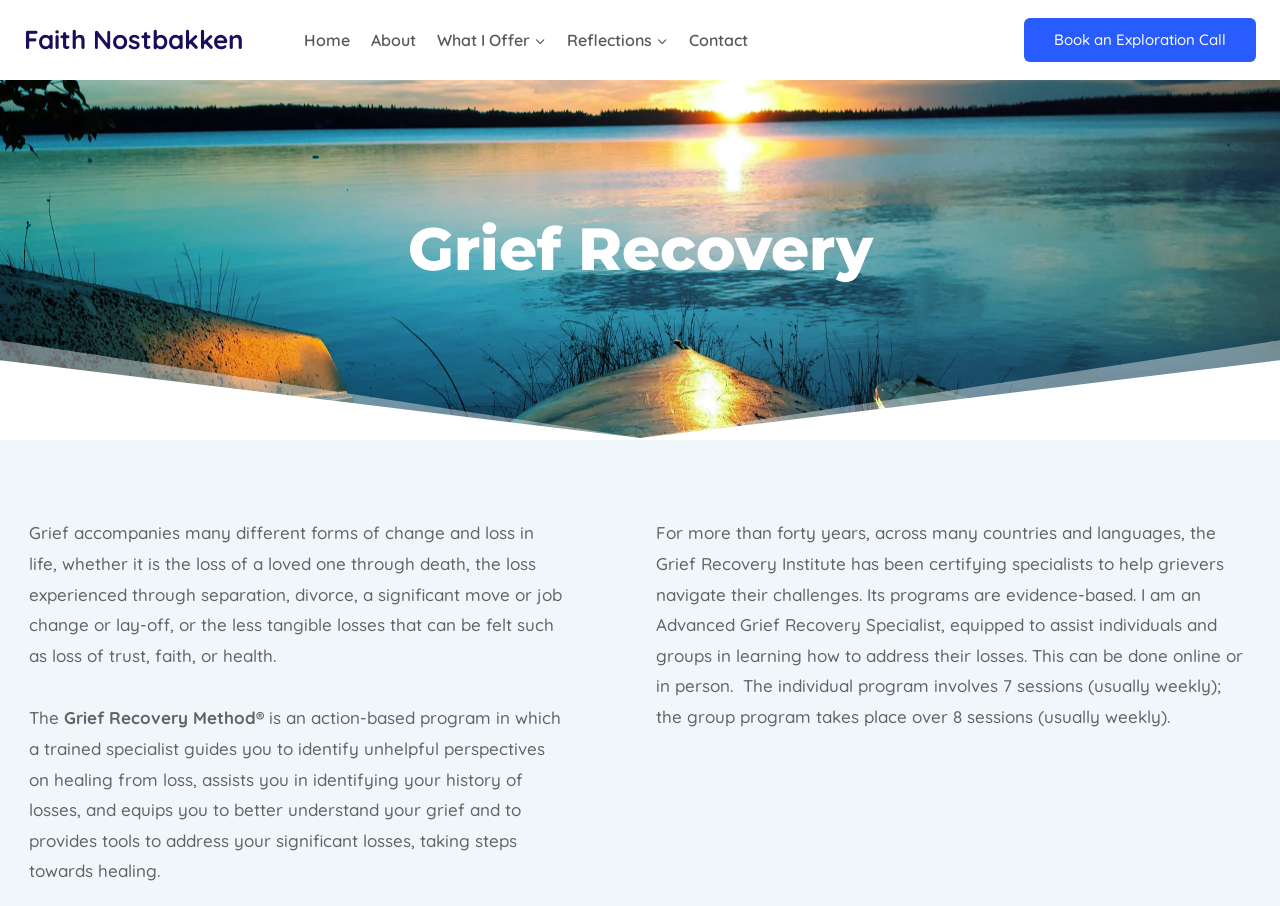Please provide a one-word or short phrase answer to the question:
Is the Grief Recovery Institute's program evidence-based?

Yes